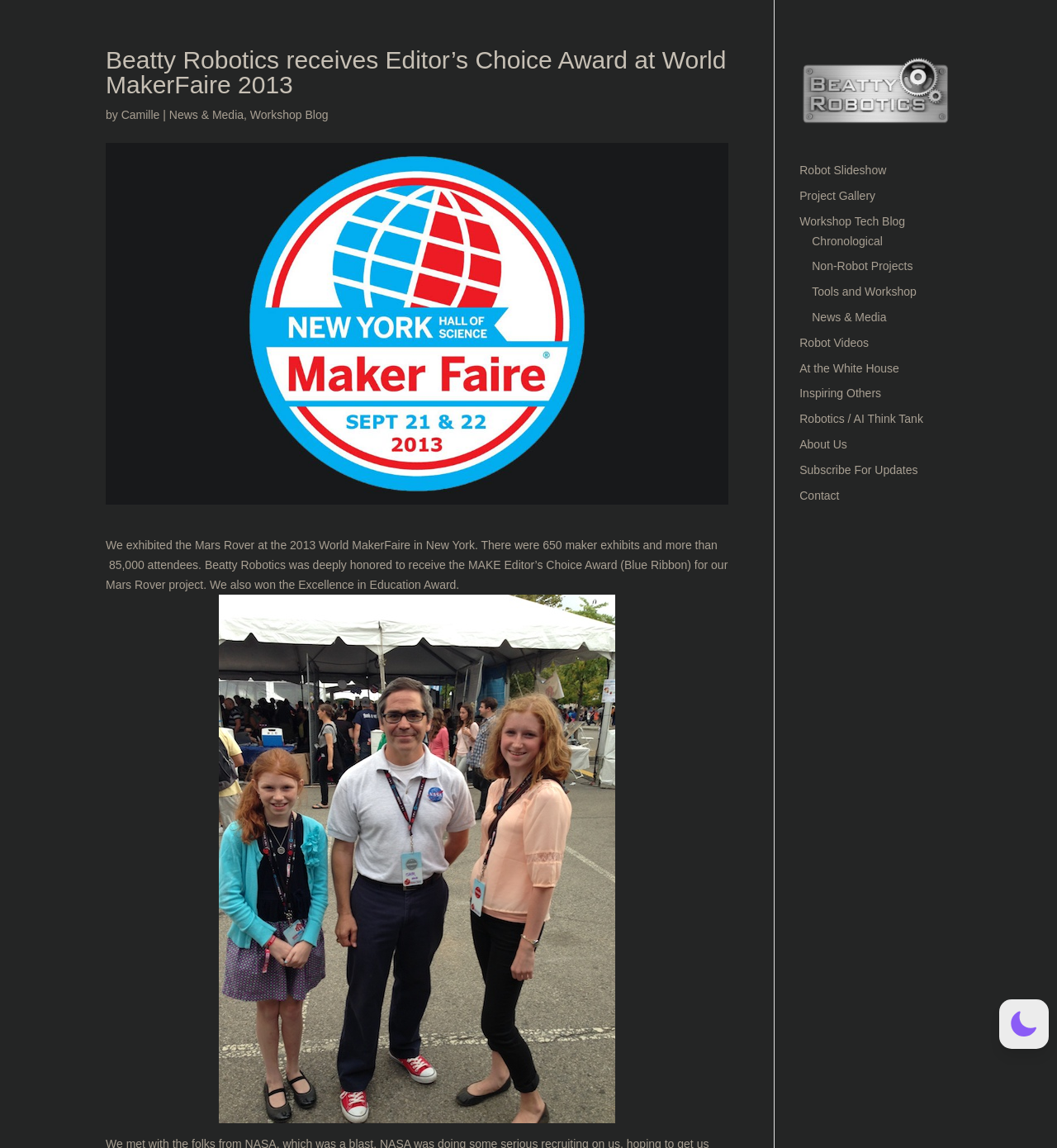Identify the bounding box coordinates for the UI element described as: "Contact".

[0.756, 0.426, 0.794, 0.437]